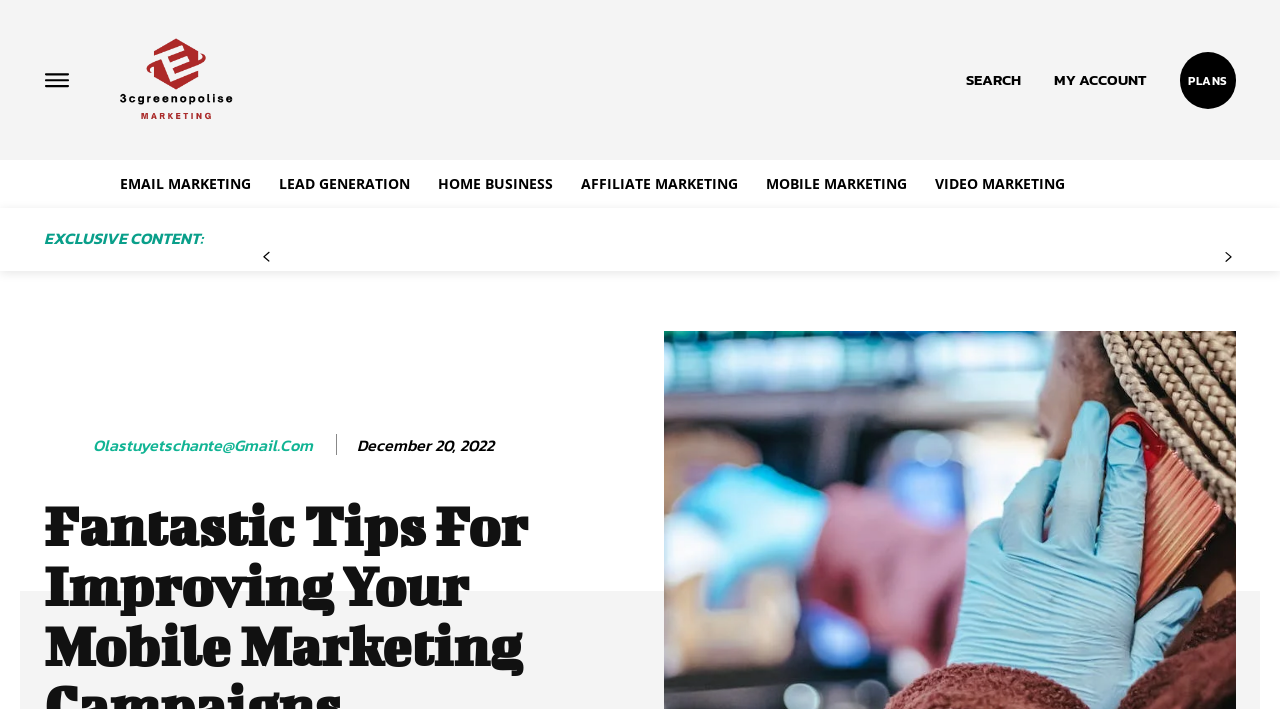Based on the provided description, "parent_node: Olastuyetschante@Gmail.Com title="olastuyetschante@gmail.com"", find the bounding box of the corresponding UI element in the screenshot.

[0.034, 0.601, 0.07, 0.657]